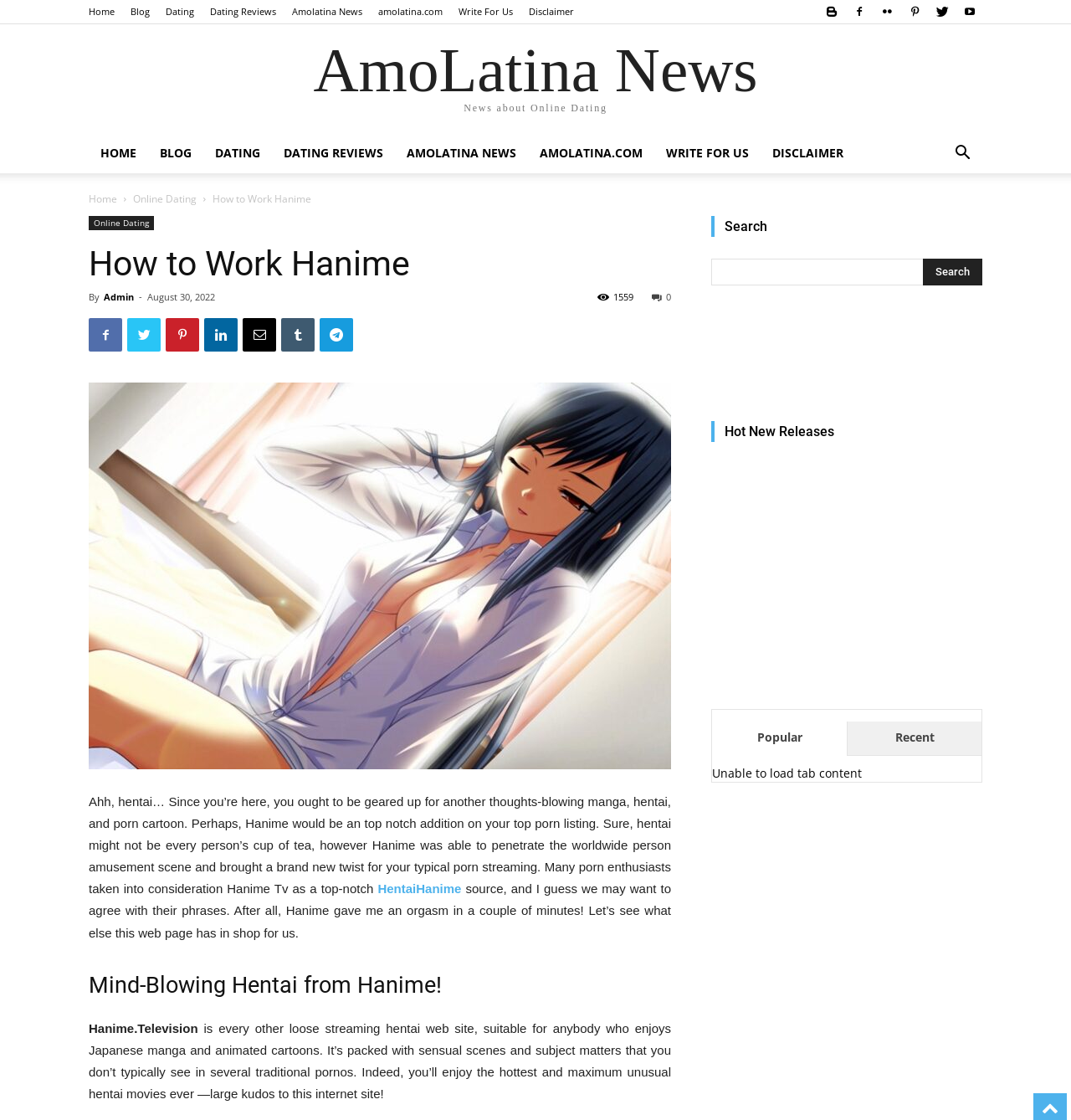Identify the coordinates of the bounding box for the element that must be clicked to accomplish the instruction: "Click on Disclaimer".

[0.494, 0.004, 0.536, 0.016]